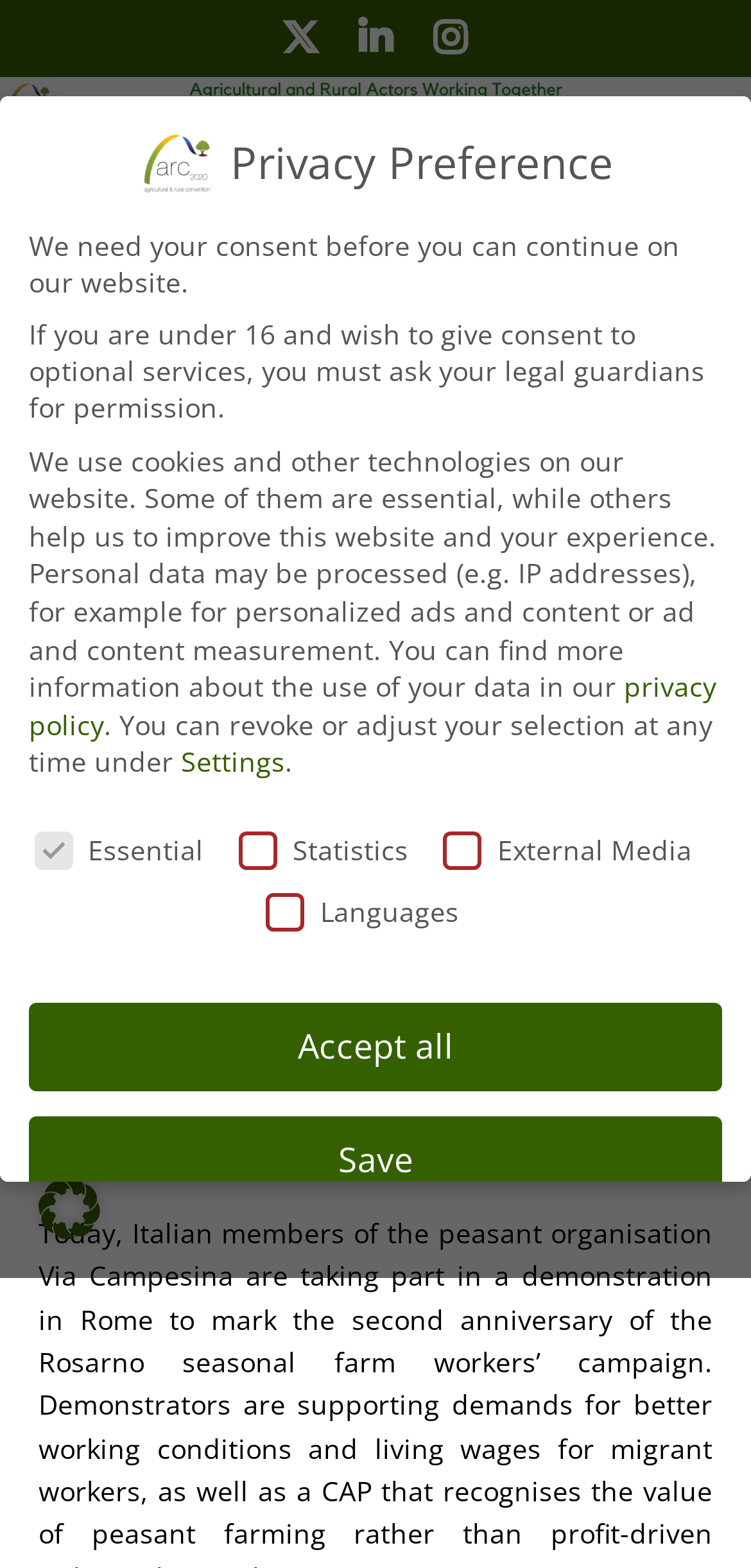What is the name of the convention?
Please provide a single word or phrase as the answer based on the screenshot.

Agricultural and Rural Convention